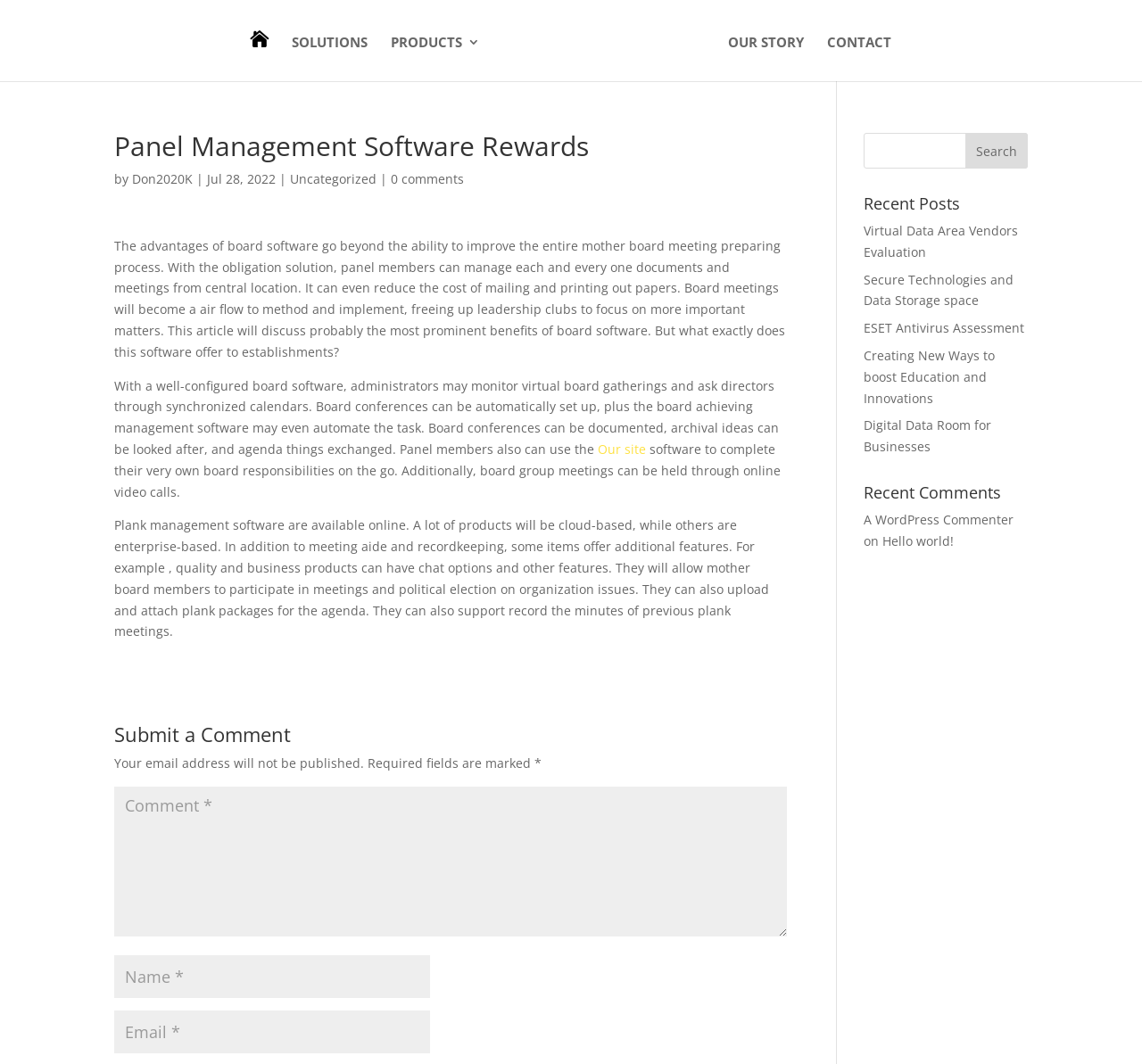Can you pinpoint the bounding box coordinates for the clickable element required for this instruction: "Search for something in the search bar"? The coordinates should be four float numbers between 0 and 1, i.e., [left, top, right, bottom].

[0.756, 0.125, 0.9, 0.158]